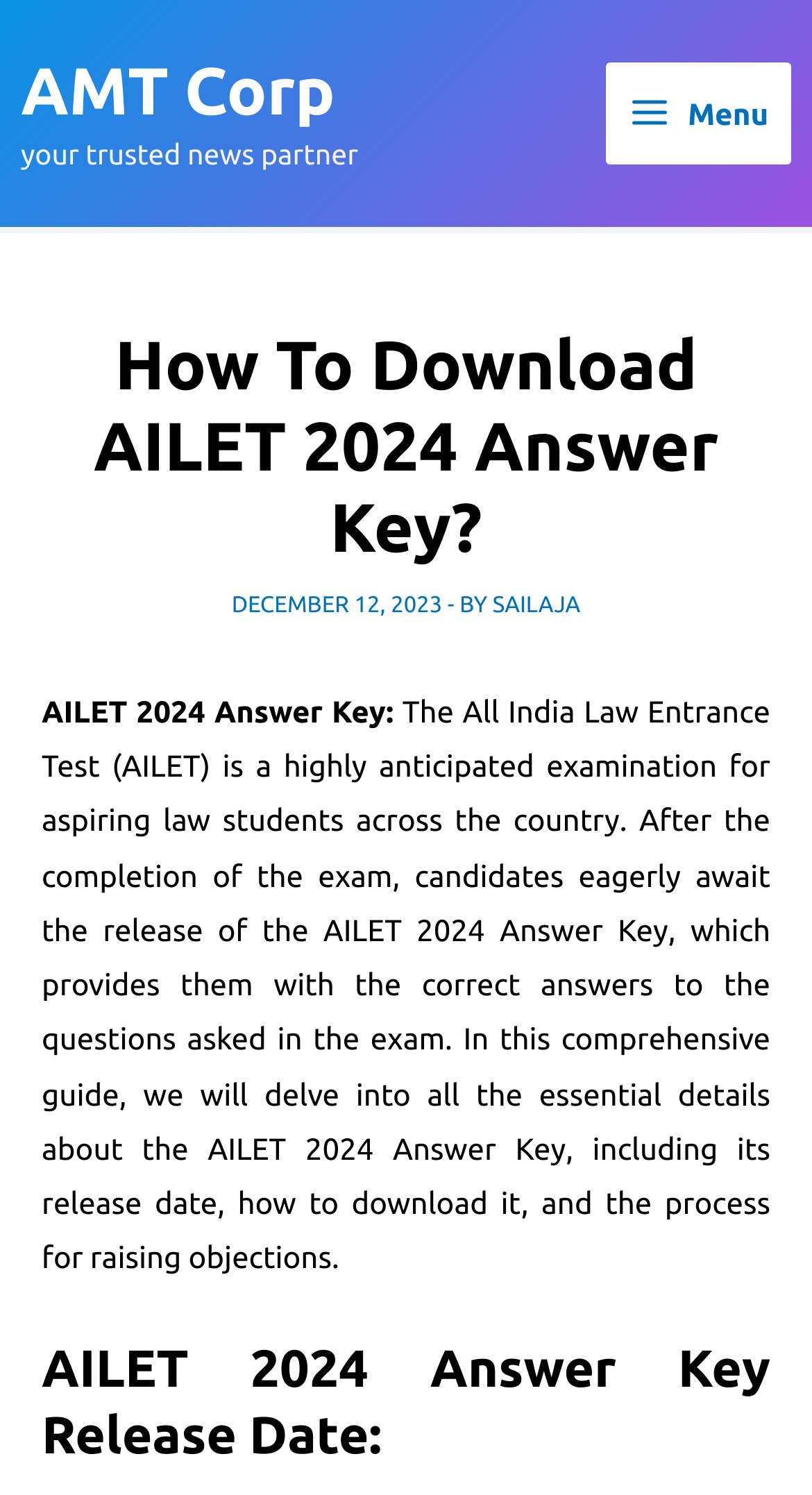What is the name of the examination discussed in the article?
Look at the image and provide a short answer using one word or a phrase.

AILET